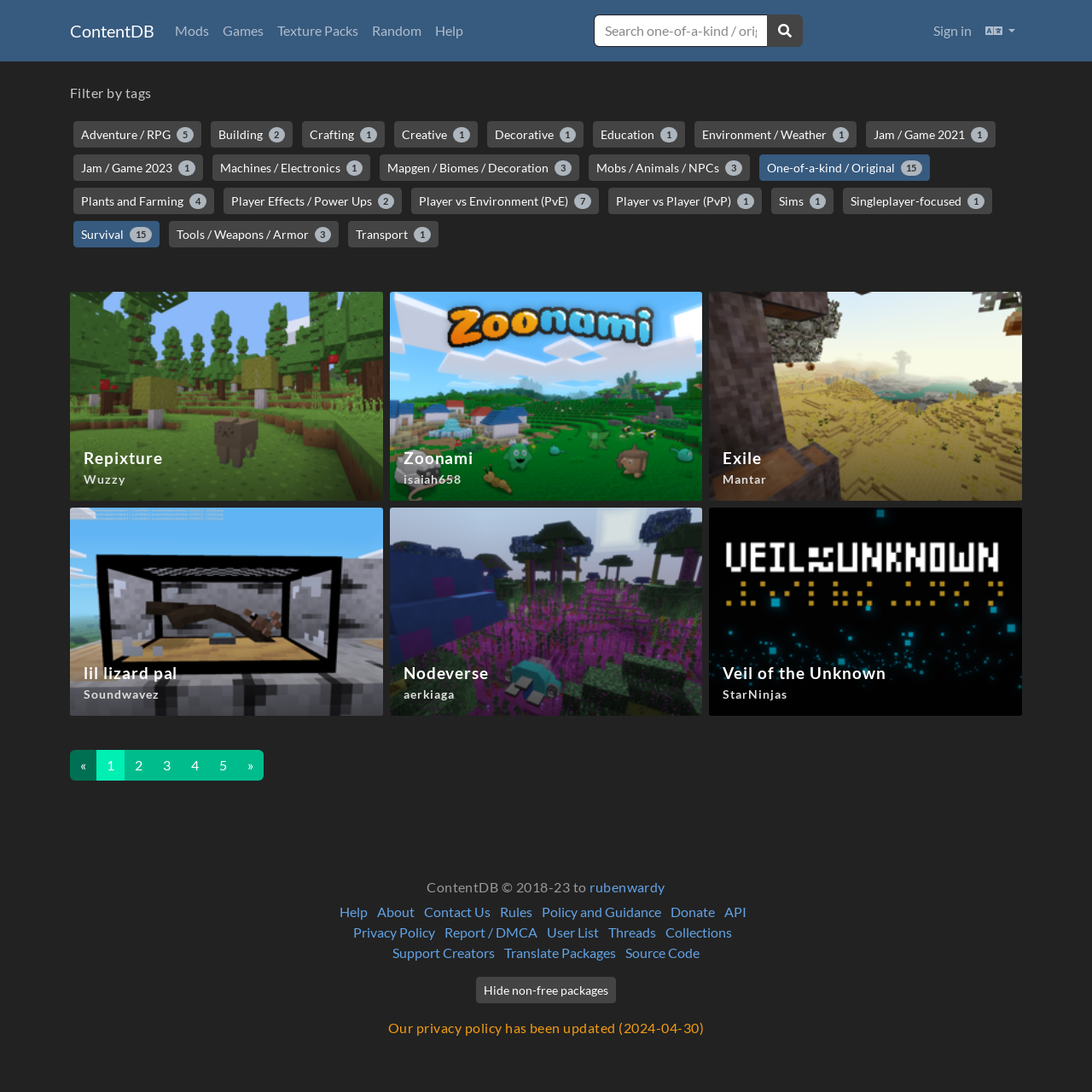Please respond to the question using a single word or phrase:
How many pages of packages are available on this website?

At least 5